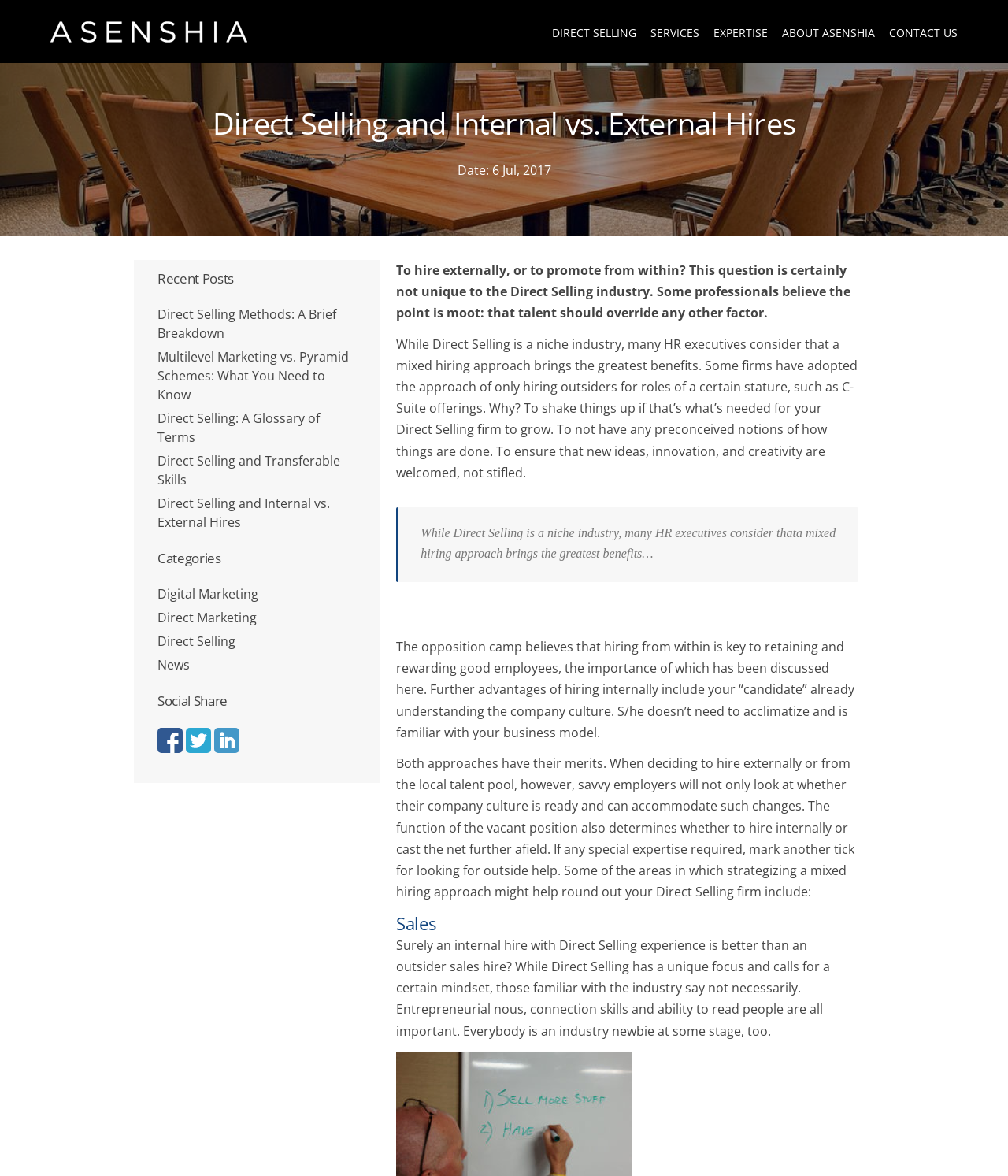What is the company name?
Utilize the information in the image to give a detailed answer to the question.

The company name is obtained from the image element with the text 'ASENSHIA' at the top of the webpage, which is likely the logo of the company.